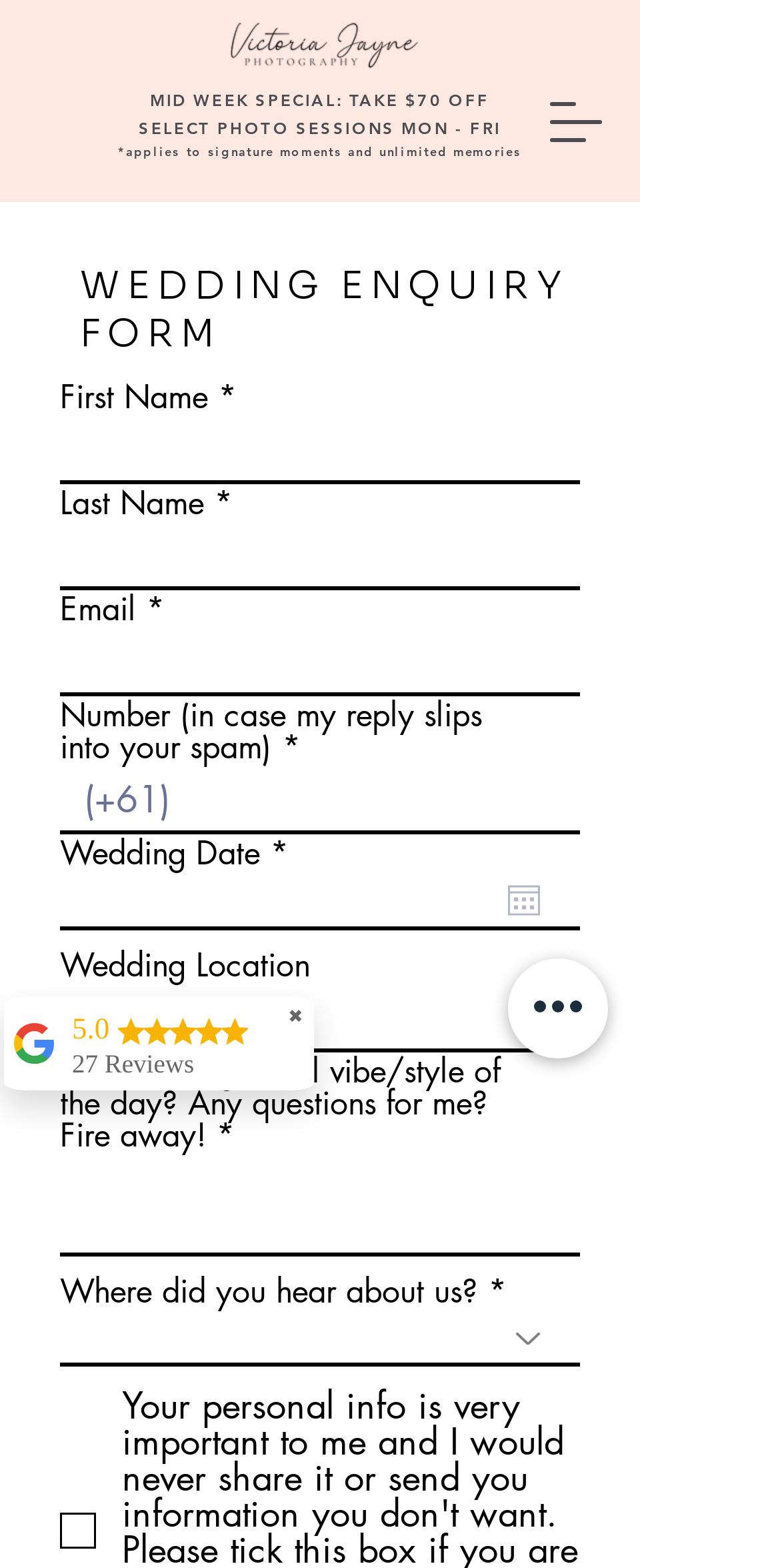How many reviews are displayed on the webpage?
Please use the image to provide an in-depth answer to the question.

At the bottom of the webpage, there is a section that displays reviews. According to this section, there are 27 reviews.